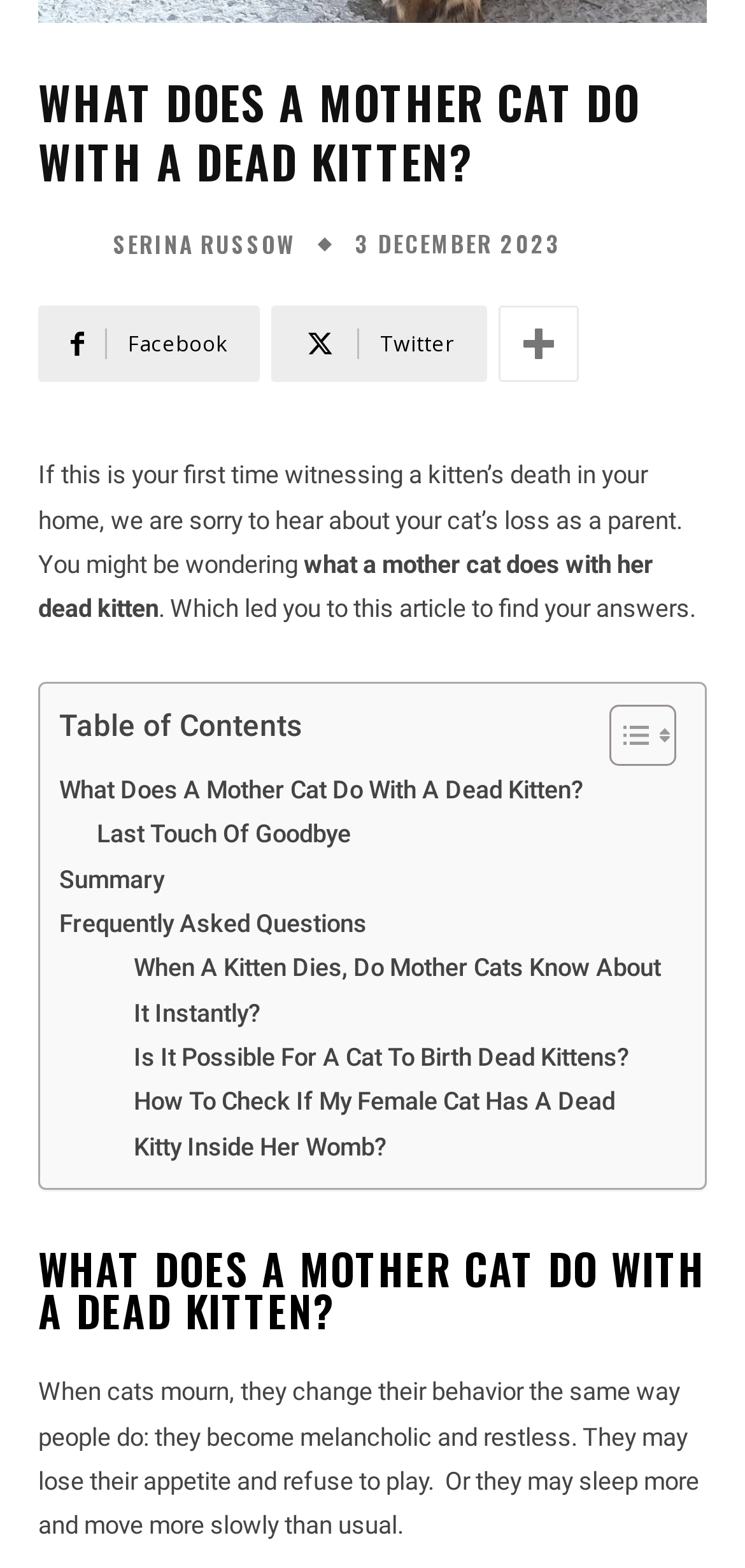Predict the bounding box coordinates of the UI element that matches this description: "Twitter". The coordinates should be in the format [left, top, right, bottom] with each value between 0 and 1.

[0.364, 0.195, 0.654, 0.244]